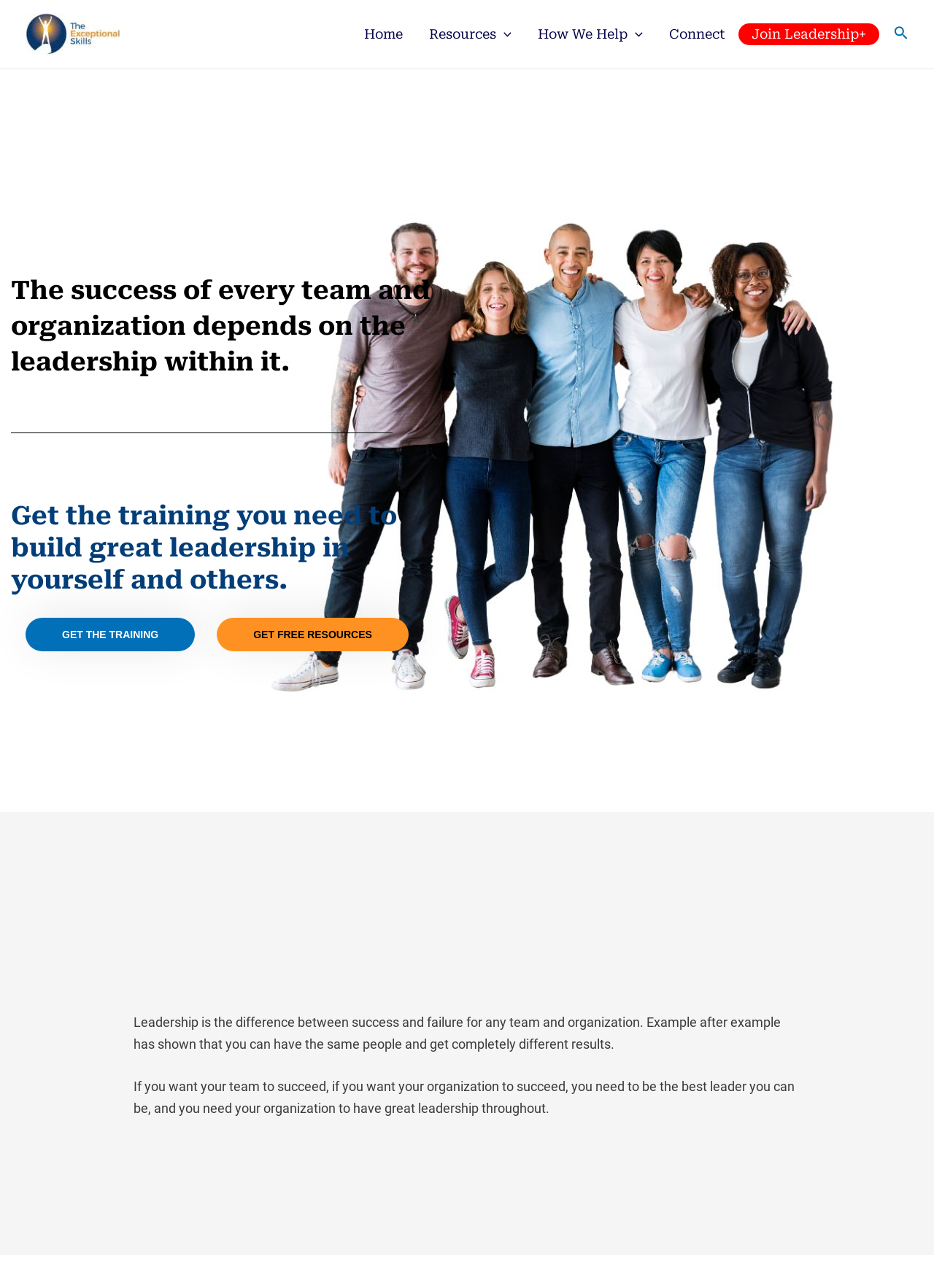How many calls-to-action are there on the webpage?
Utilize the image to construct a detailed and well-explained answer.

I can see two calls-to-action on the webpage: 'GET THE TRAINING' and 'GET FREE RESOURCES'. These buttons are likely intended to encourage users to take a specific action, such as accessing training resources or obtaining free resources related to leadership.